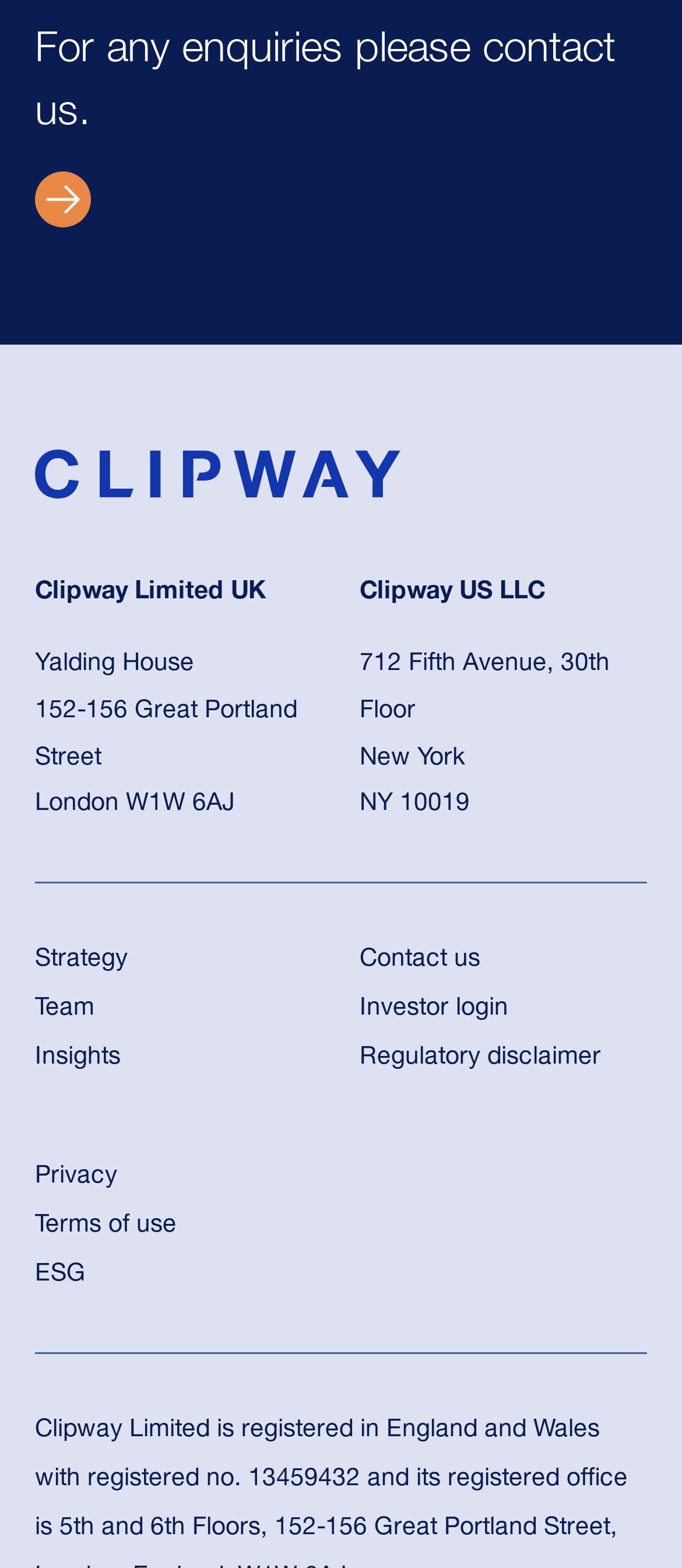What is the company name in the UK?
Please respond to the question with a detailed and thorough explanation.

The company name in the UK can be found in the static text element 'Clipway Limited UK' which is located at the top of the webpage, below the 'For any enquiries please contact us.' heading.